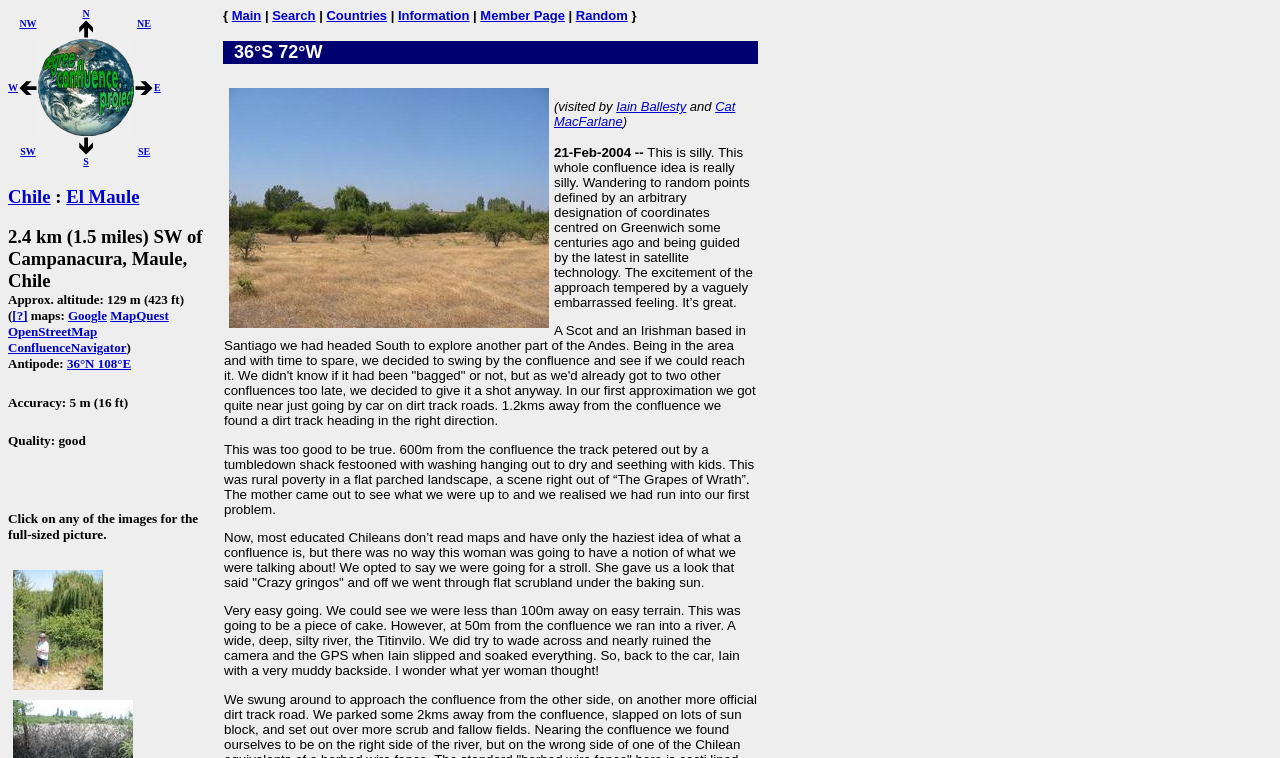Identify the bounding box coordinates for the region of the element that should be clicked to carry out the instruction: "Go to the Member Page". The bounding box coordinates should be four float numbers between 0 and 1, i.e., [left, top, right, bottom].

[0.375, 0.011, 0.441, 0.03]